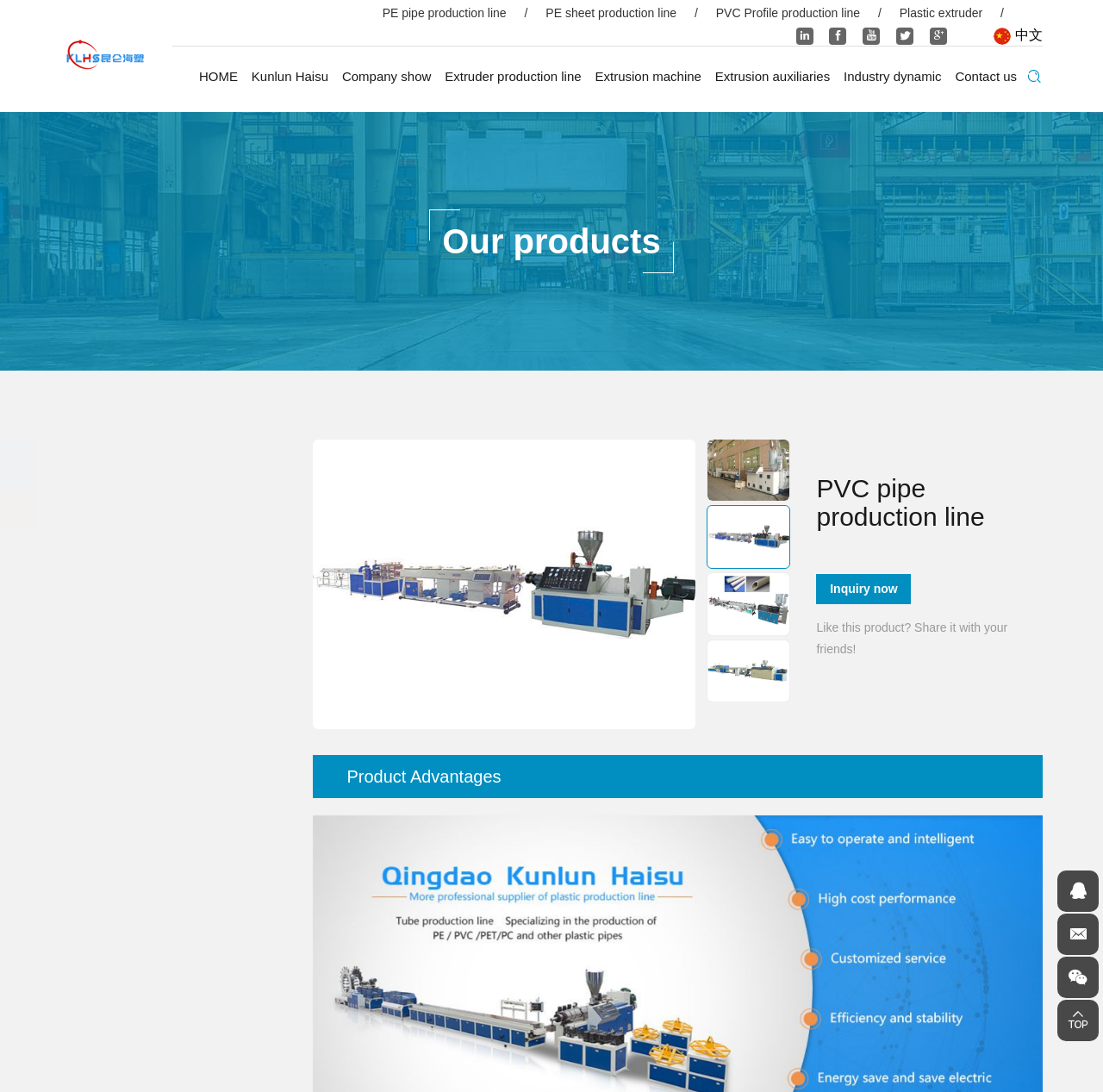Determine the bounding box coordinates for the clickable element to execute this instruction: "Inquire now". Provide the coordinates as four float numbers between 0 and 1, i.e., [left, top, right, bottom].

[0.74, 0.526, 0.857, 0.557]